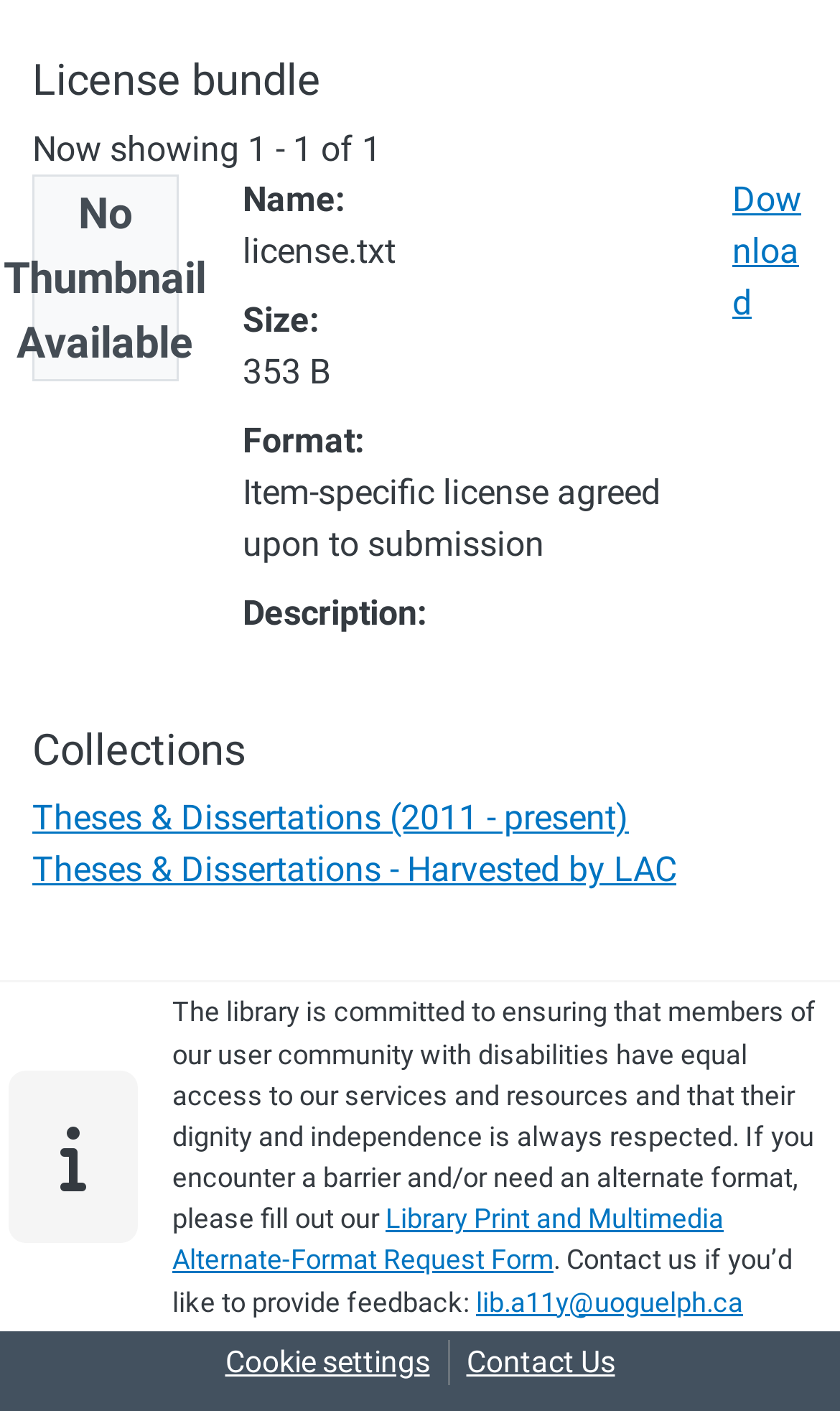From the webpage screenshot, predict the bounding box coordinates (top-left x, top-left y, bottom-right x, bottom-right y) for the UI element described here: lib.a11y@uoguelph.ca

[0.567, 0.911, 0.885, 0.934]